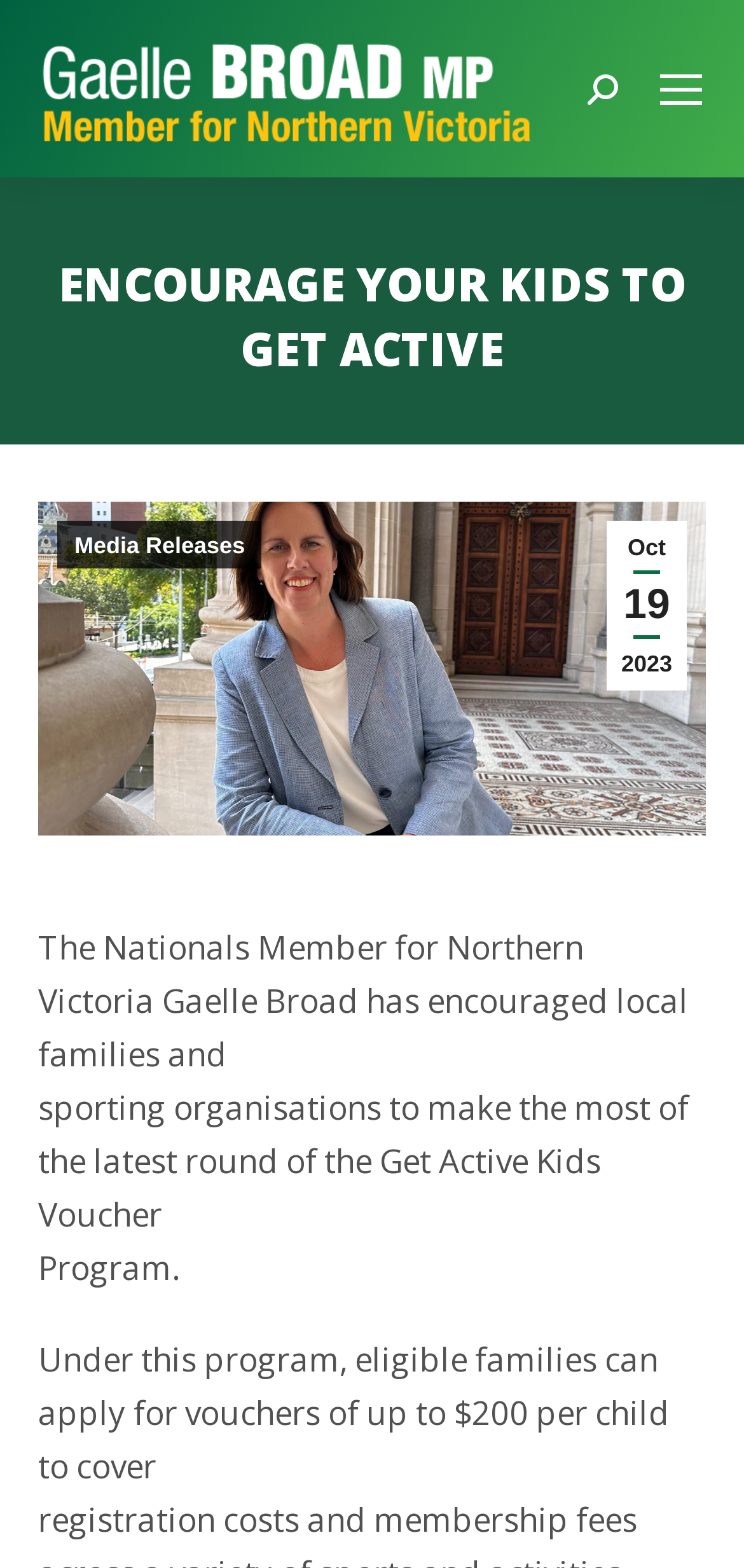Calculate the bounding box coordinates of the UI element given the description: "alt="Gaelle Broad MP"".

[0.051, 0.0, 0.738, 0.113]